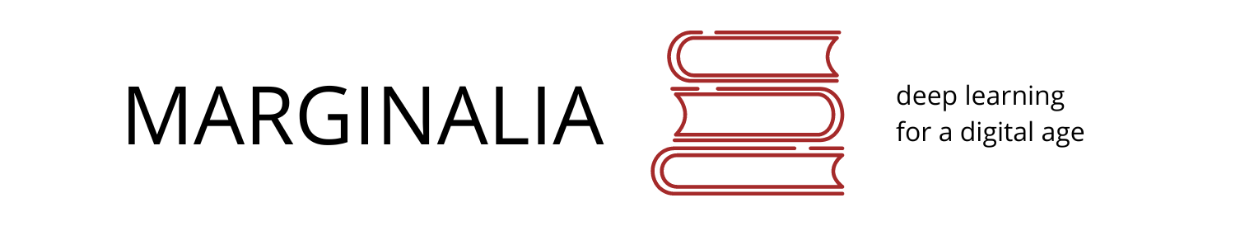Provide an in-depth description of all elements within the image.

The image features the logo of "The Marginalia Review of Books," prominently displaying the word "MARGINALIA" in bold, stylized typography. Accompanying the title is an illustration consisting of a neatly stacked set of books, rendered in a rich, maroon hue. To the right of the books, a tagline reads "deep learning for a digital age," suggesting a focus on literary exploration and contemporary analysis within the context of digital transformation. This logo effectively captures the essence of the publication, which emphasizes critical thought and engagement with literature in a rapidly evolving world.